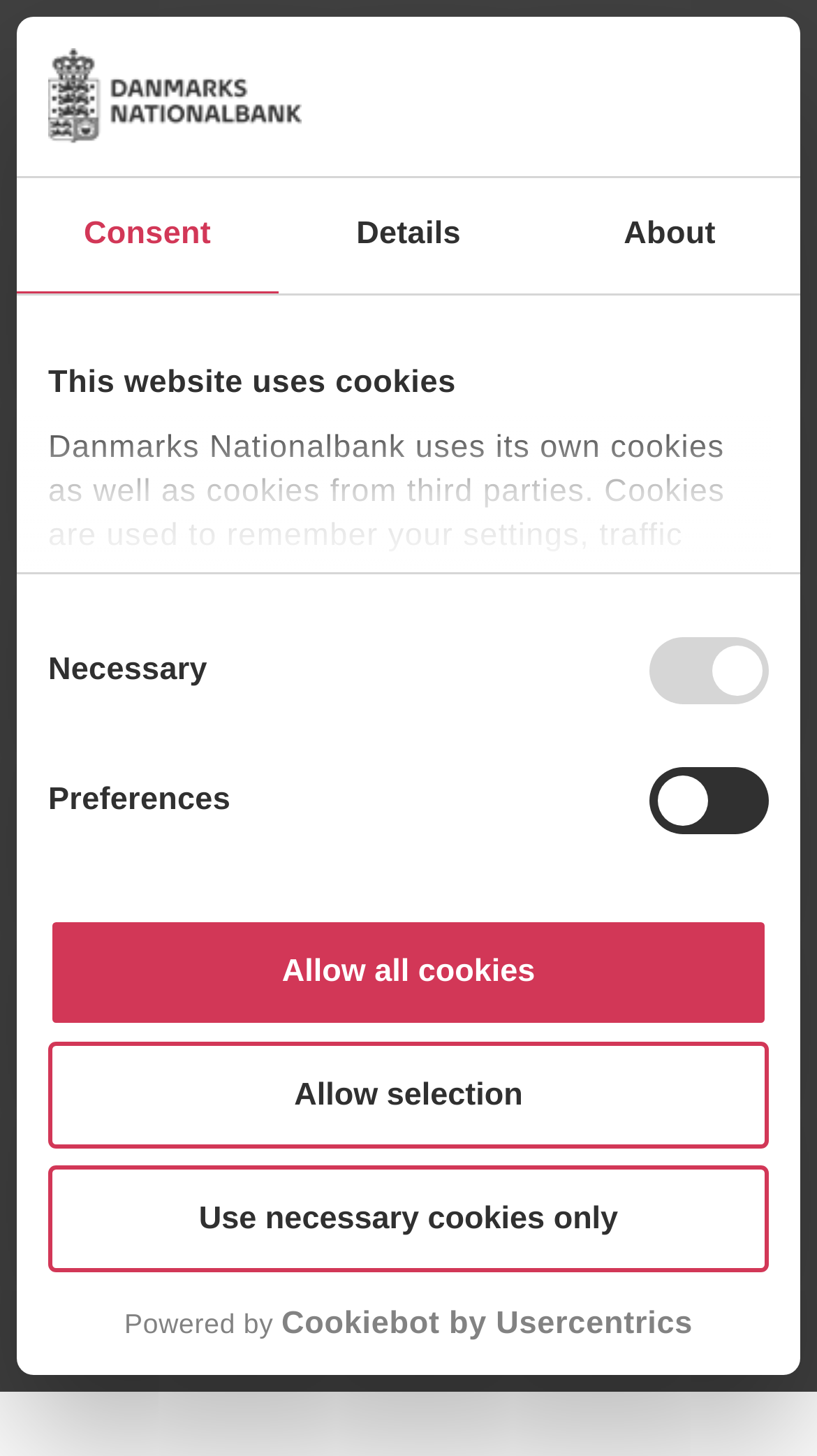Bounding box coordinates are specified in the format (top-left x, top-left y, bottom-right x, bottom-right y). All values are floating point numbers bounded between 0 and 1. Please provide the bounding box coordinate of the region this sentence describes: Dansk

[0.838, 0.016, 0.946, 0.046]